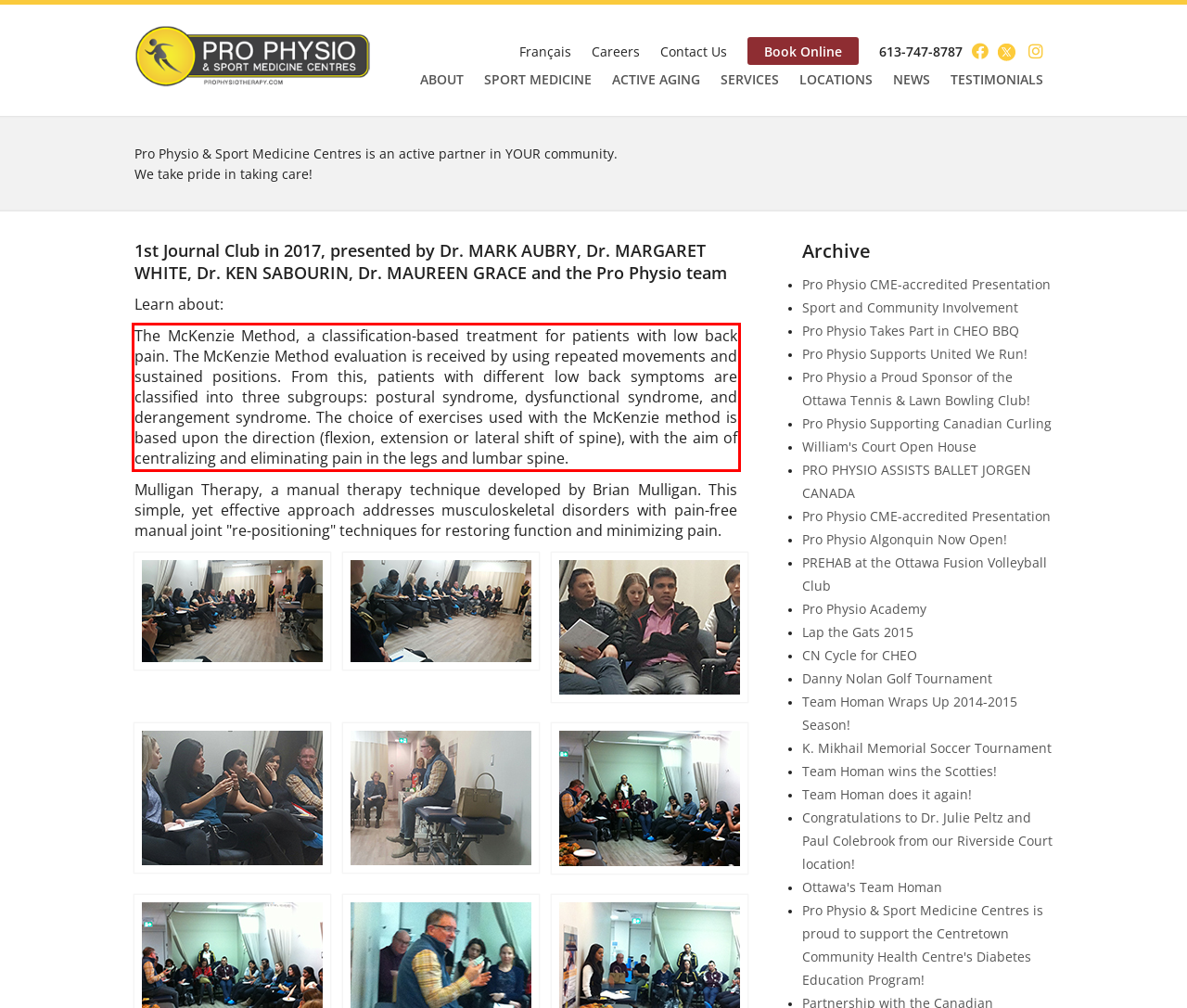Given a webpage screenshot with a red bounding box, perform OCR to read and deliver the text enclosed by the red bounding box.

The McKenzie Method, a classification-based treatment for patients with low back pain. The McKenzie Method evaluation is received by using repeated movements and sustained positions. From this, patients with different low back symptoms are classified into three subgroups: postural syndrome, dysfunctional syndrome, and derangement syndrome. The choice of exercises used with the McKenzie method is based upon the direction (flexion, extension or lateral shift of spine), with the aim of centralizing and eliminating pain in the legs and lumbar spine.